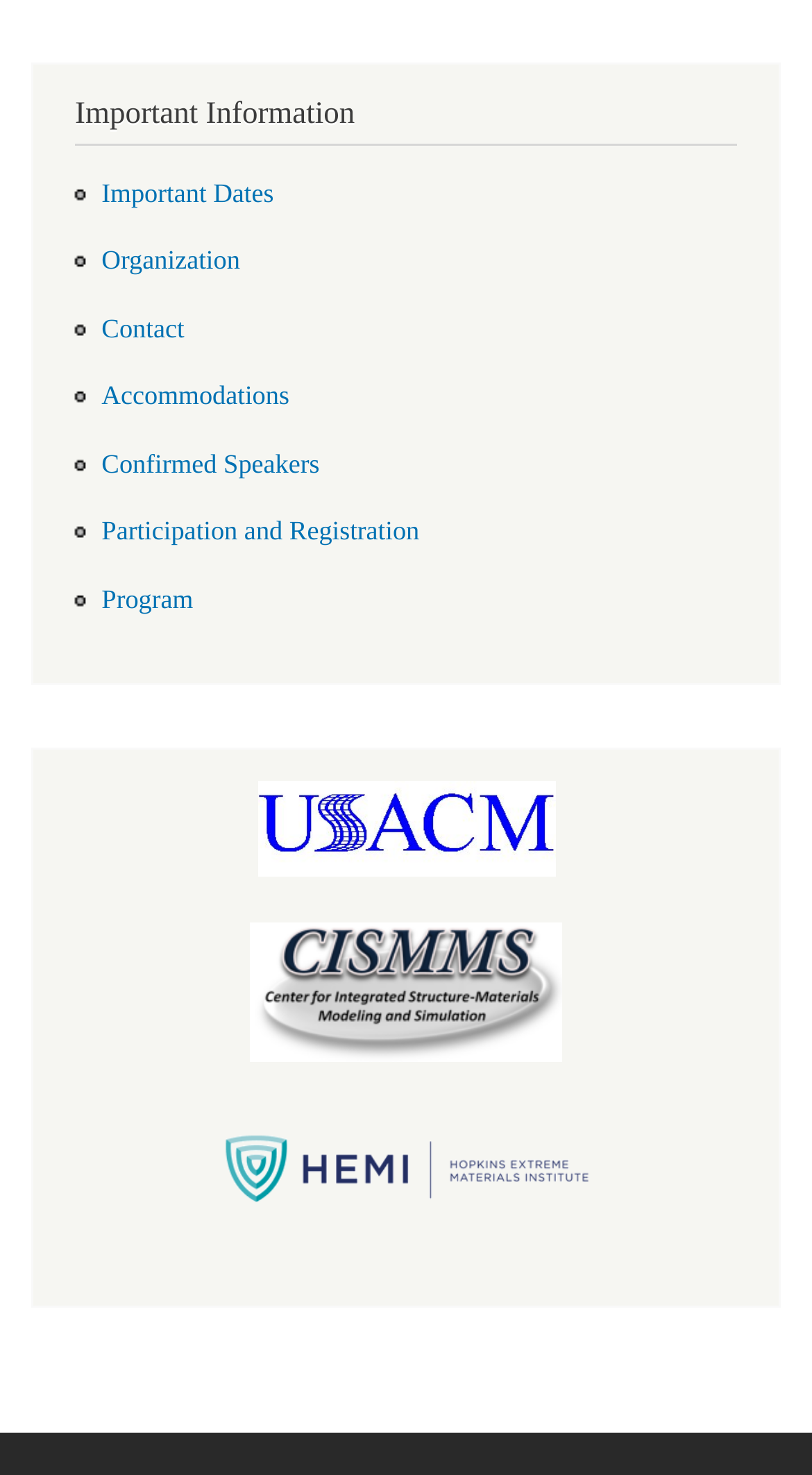What is the logo above the 'CISMMS_v1_245x110.png' image?
Deliver a detailed and extensive answer to the question.

The webpage has an image 'CISMMS_v1_245x110.png' and above it, there is another image 'USACM_LOGO_0.jpg', which is the logo.